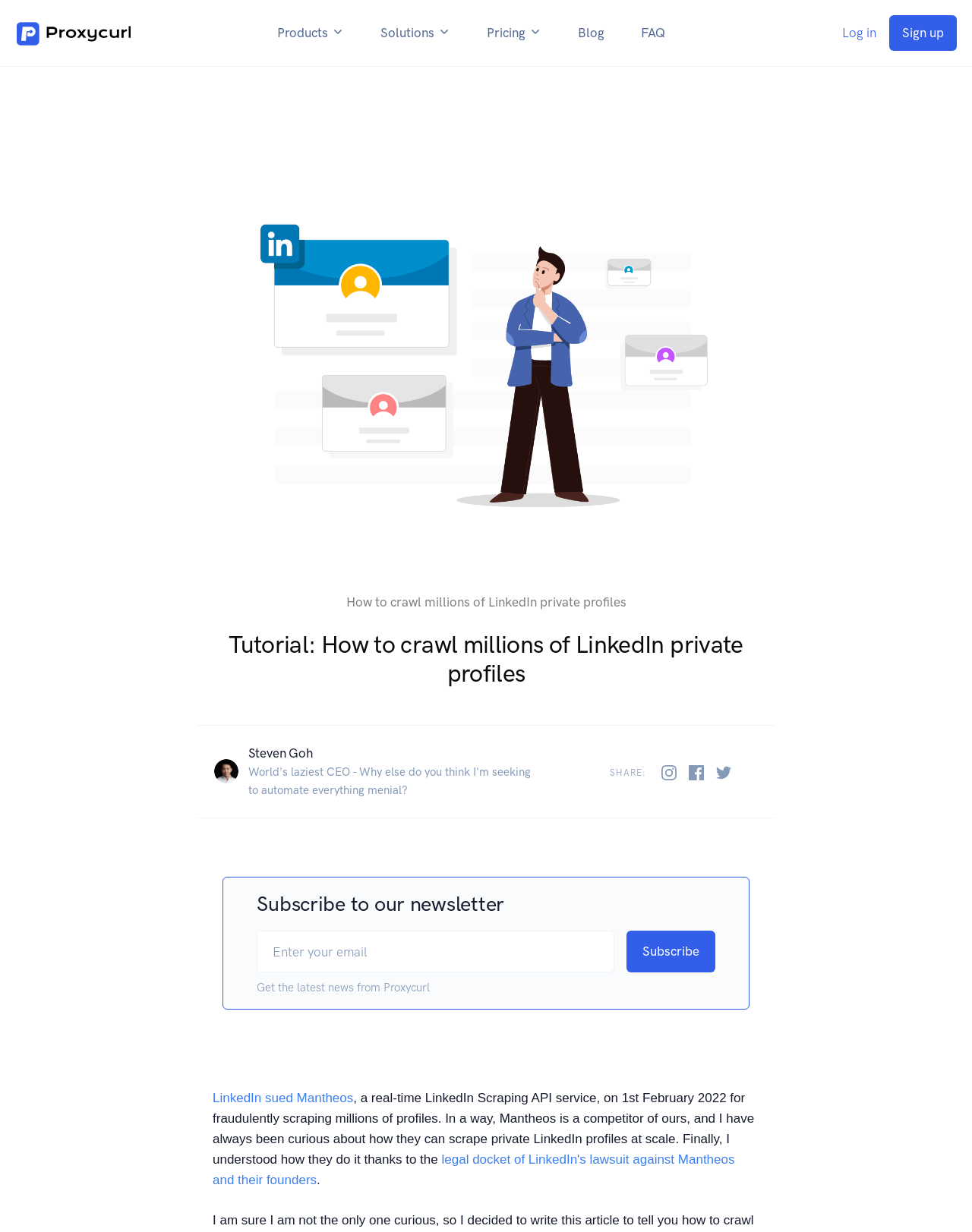Find the bounding box coordinates of the clickable element required to execute the following instruction: "go to home page". Provide the coordinates as four float numbers between 0 and 1, i.e., [left, top, right, bottom].

None